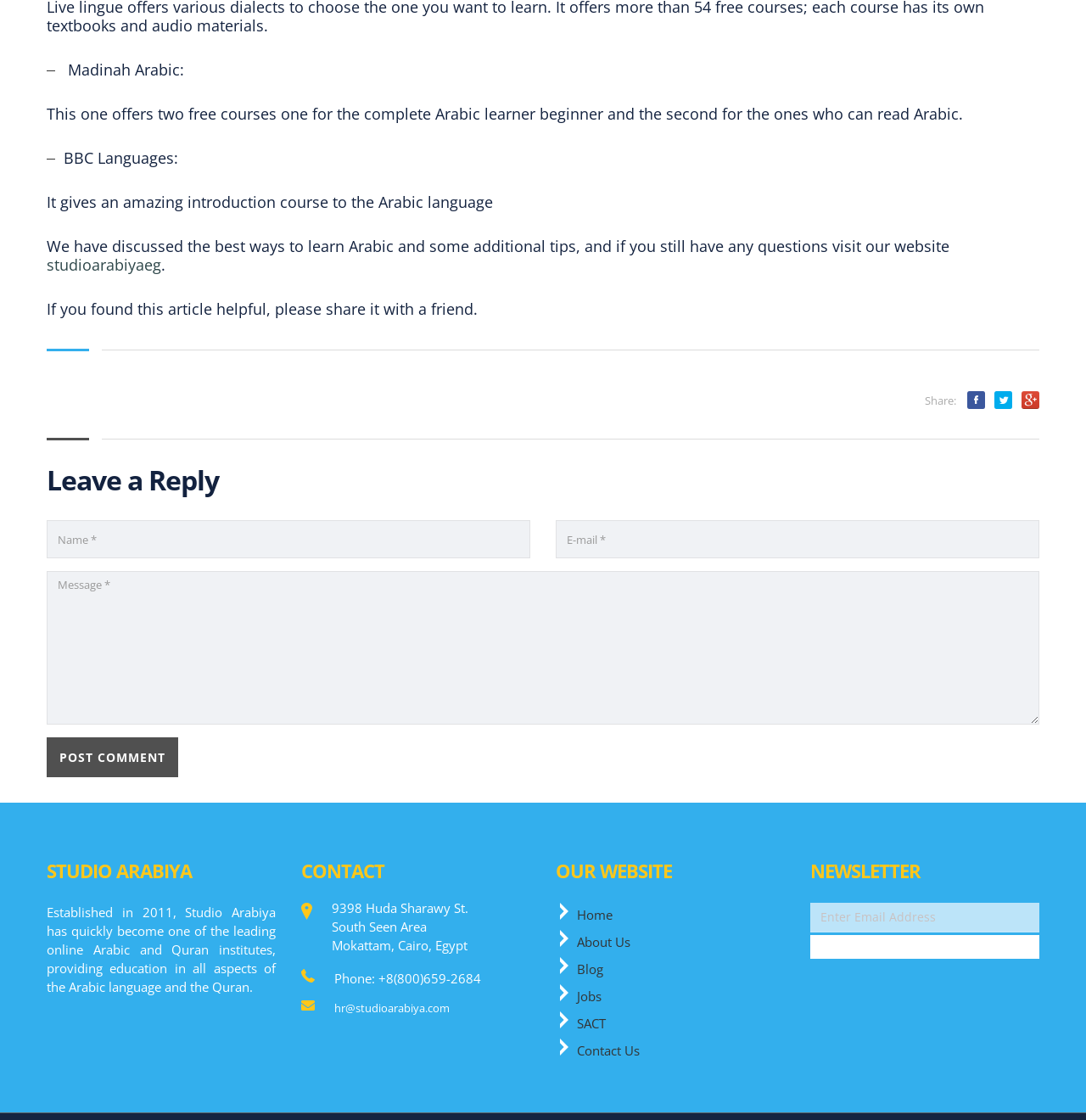Determine the bounding box coordinates of the element that should be clicked to execute the following command: "Click on 'Previous Post'".

None